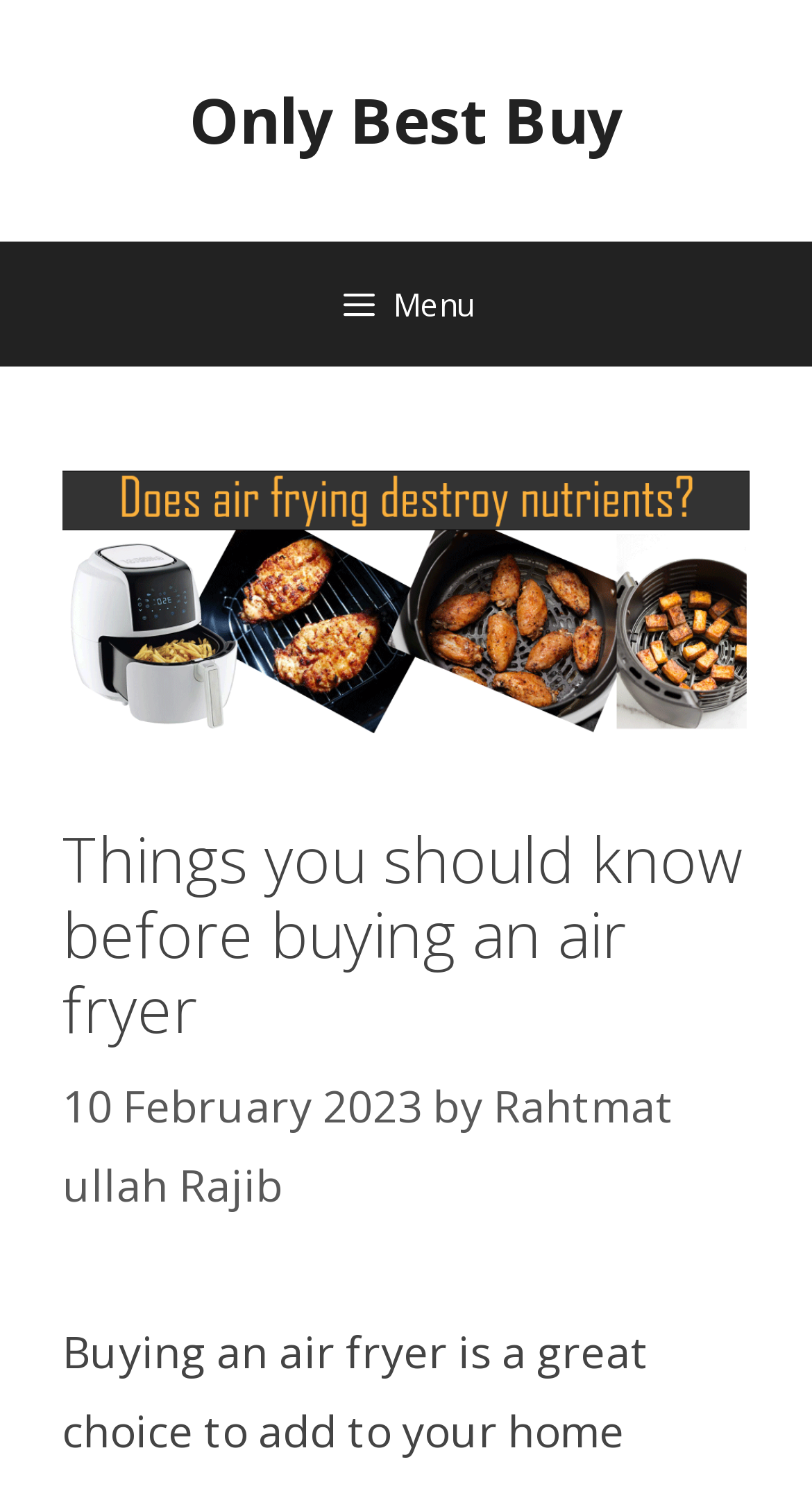What is the type of navigation menu?
We need a detailed and meticulous answer to the question.

I found the type of navigation menu by looking at the navigation element, which is located below the banner. The navigation element is labeled as 'Primary', which indicates the type of navigation menu.